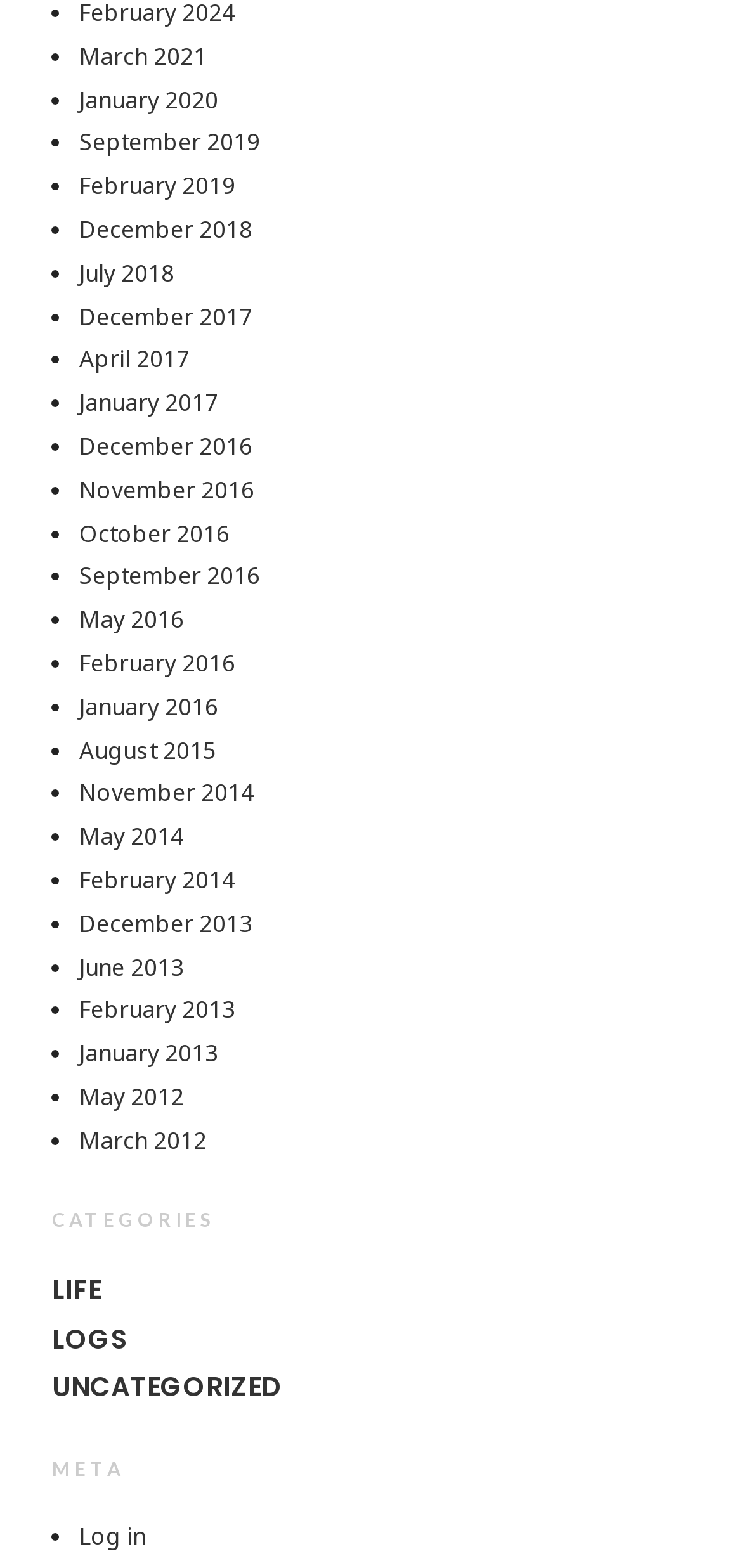Identify the bounding box coordinates of the region I need to click to complete this instruction: "View March 2021".

[0.107, 0.025, 0.279, 0.046]